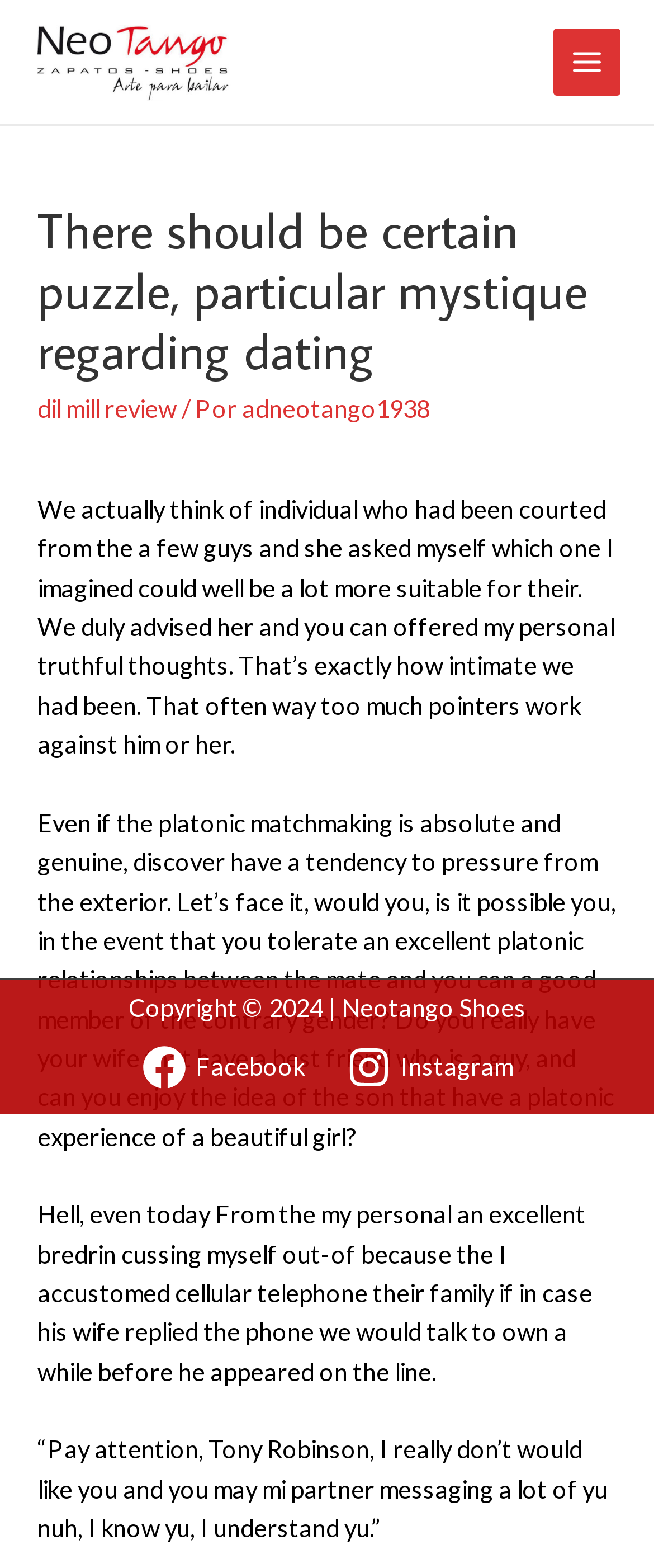Write an extensive caption that covers every aspect of the webpage.

The webpage appears to be a blog or article page, with a focus on a particular topic related to dating and relationships. At the top left of the page, there is a logo or image of "Neotango Shoes" with a link to the same name. Next to it, there is a main menu button.

Below the logo and menu button, there is a header section that spans almost the entire width of the page. Within this section, there is a heading that reads "There should be certain puzzle, particular mystique regarding dating". Below the heading, there are three links: "dil mill review", "adneotango1938", and a static text "/ Por" in between the two links.

The main content of the page consists of four paragraphs of text, each discussing different aspects of relationships and dating. The text is written in a conversational tone and shares personal anecdotes and opinions on the topic.

At the bottom of the page, there is a copyright notice that reads "Copyright © 2024 | Neotango Shoes". Next to it, there are two social media links, "Facebook" and "Instagram", each accompanied by an image.